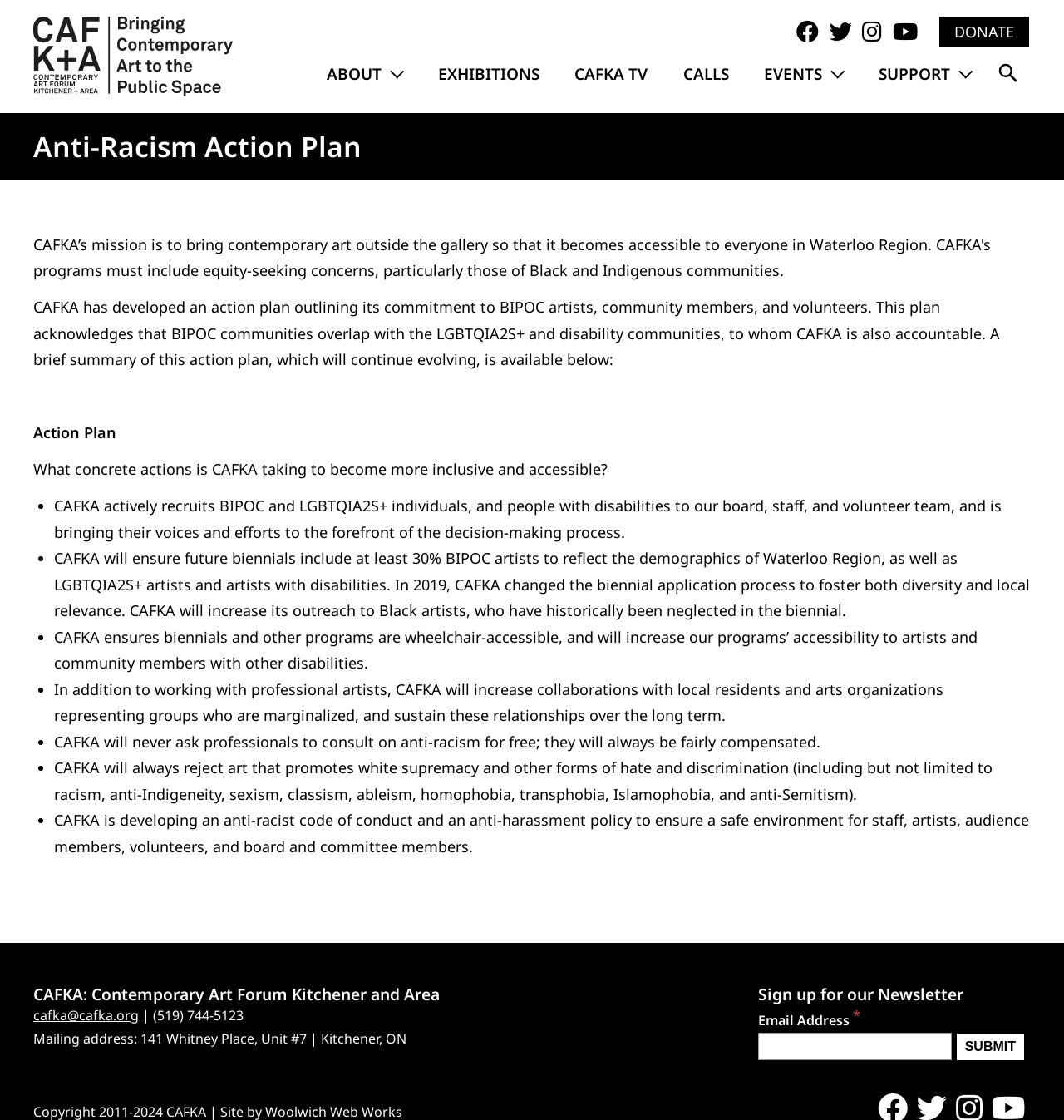What is the focus of CAFKA's action plan?
Provide a detailed and extensive answer to the question.

According to the webpage's content, CAFKA's action plan focuses on becoming more inclusive and accessible, particularly for BIPOC artists, community members, and volunteers, as well as LGBTQIA2S+ and disability communities.